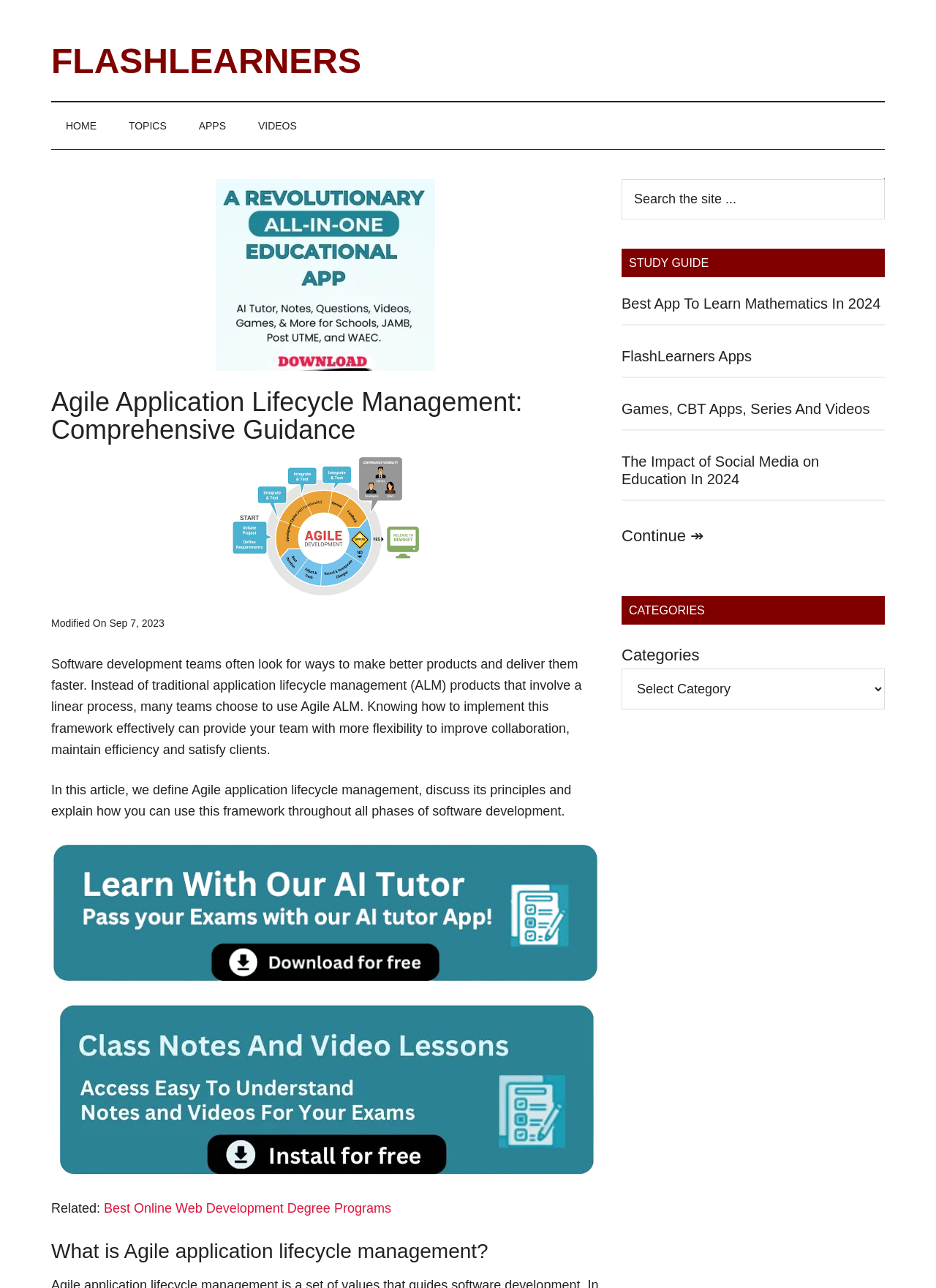What is the function of the search box in the primary sidebar?
Based on the image, respond with a single word or phrase.

Search the site